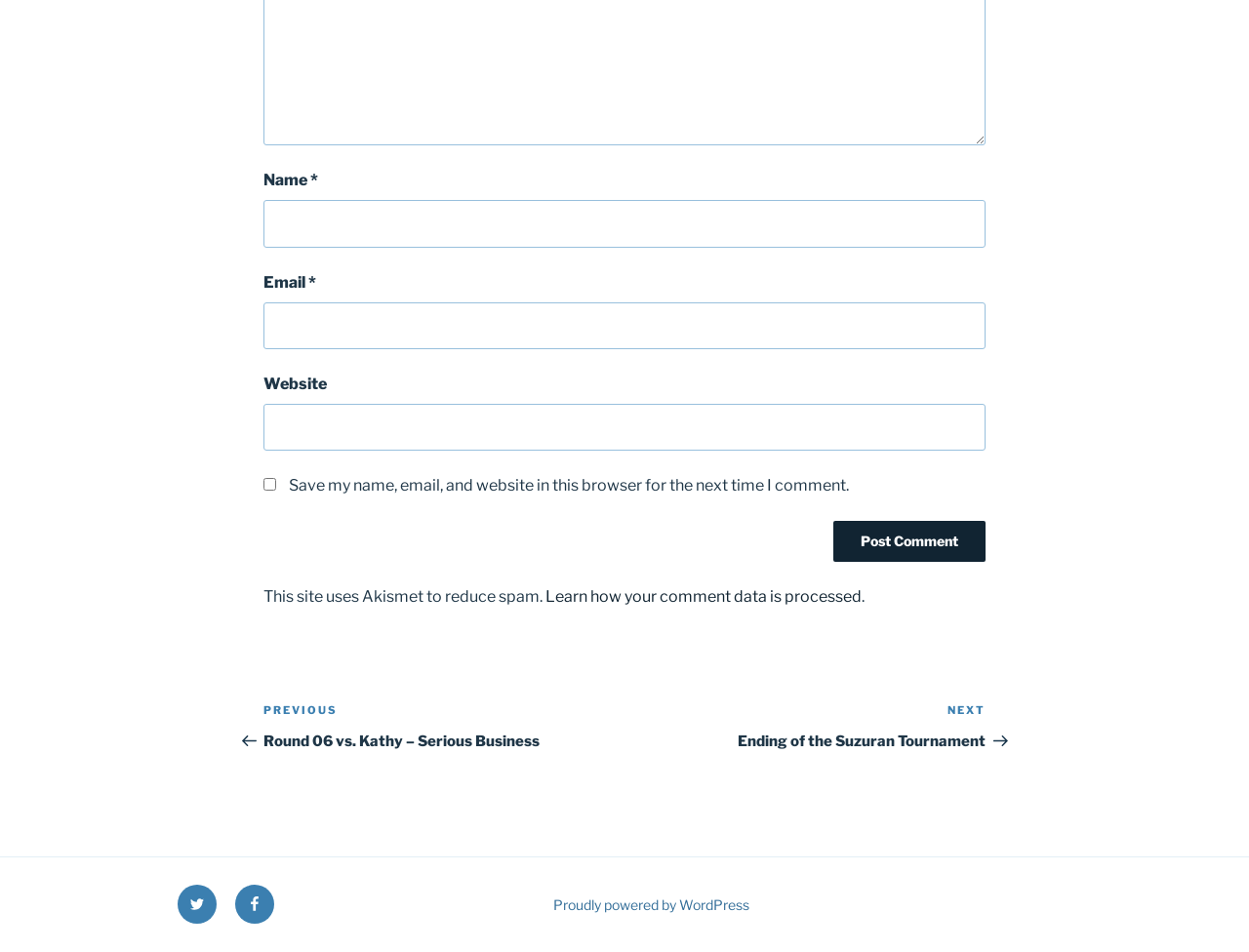Find the bounding box coordinates of the area to click in order to follow the instruction: "Enter your name".

[0.211, 0.21, 0.789, 0.26]